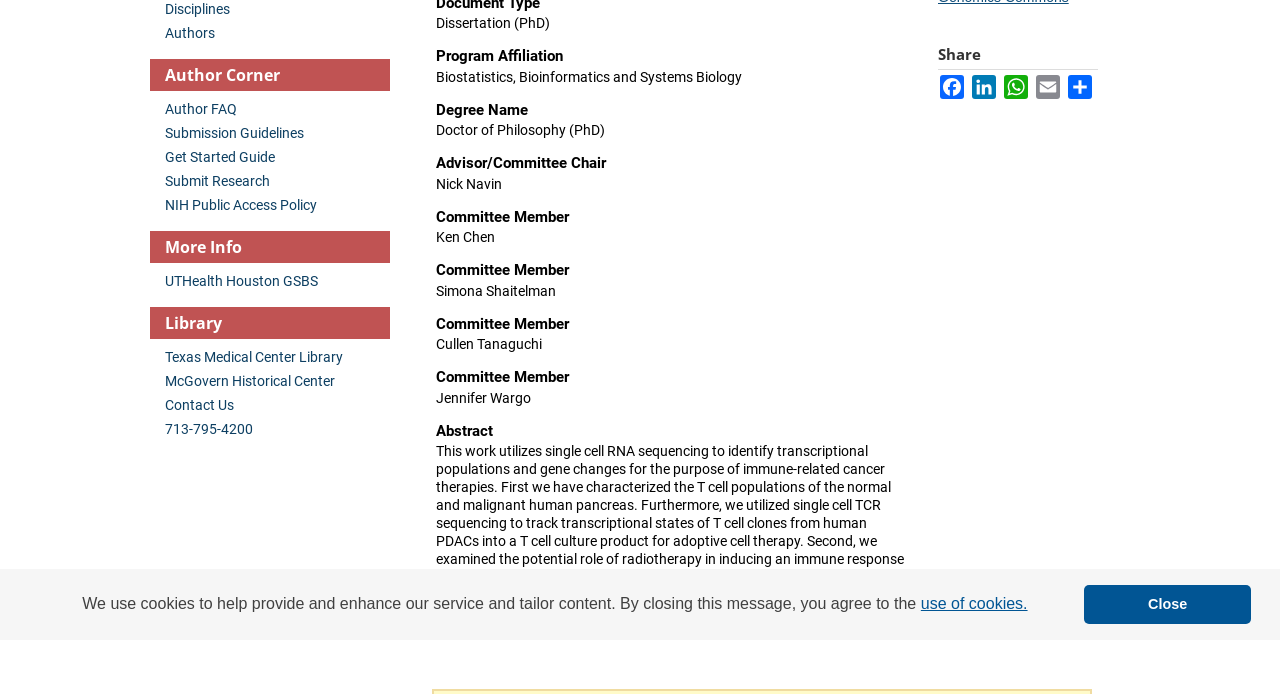Given the description "Texas Medical Center Library", provide the bounding box coordinates of the corresponding UI element.

[0.129, 0.503, 0.305, 0.526]